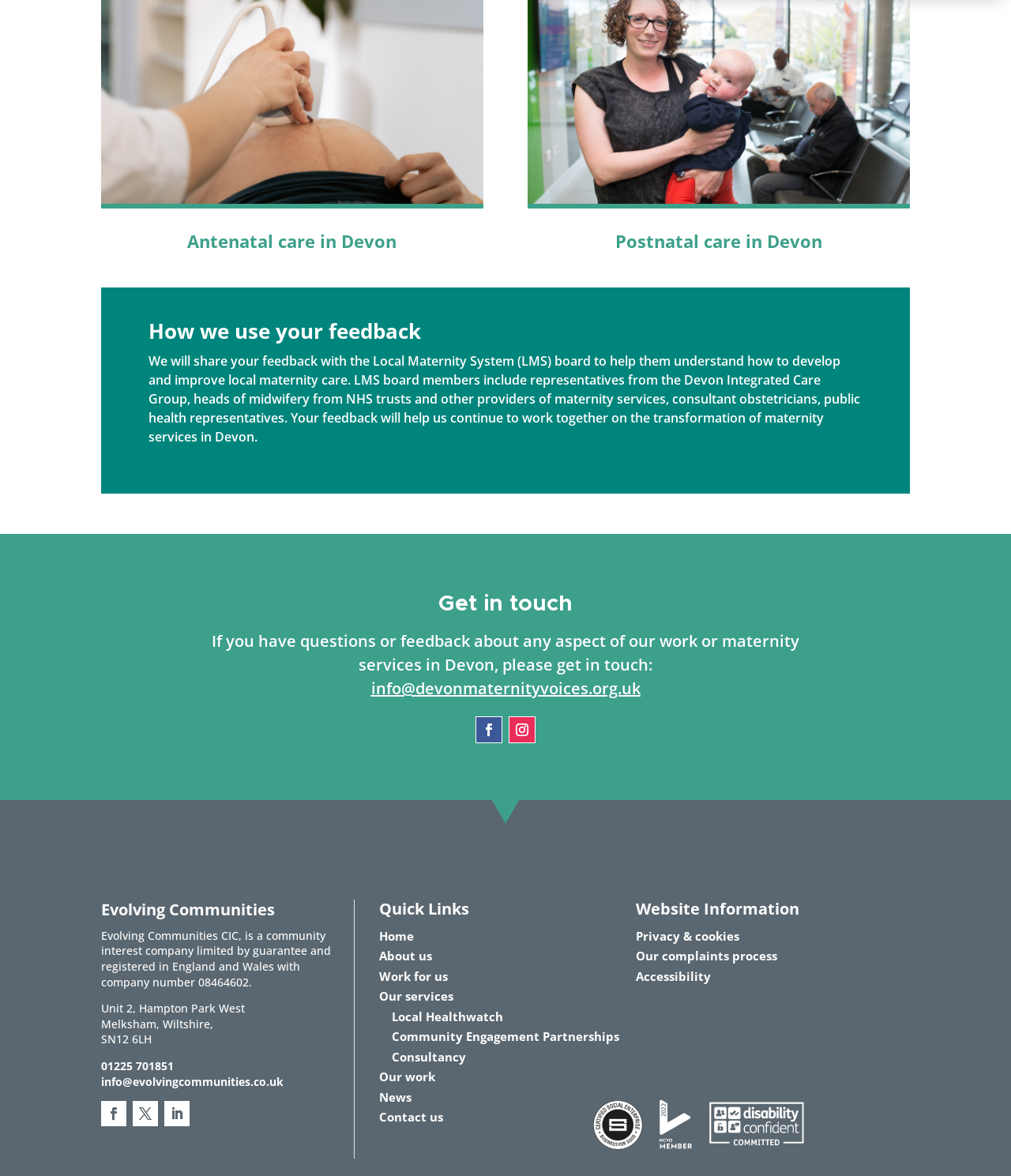What is the location of Evolving Communities CIC?
Analyze the image and deliver a detailed answer to the question.

The webpage provides the address of Evolving Communities CIC, which is Unit 2, Hampton Park West, Melksham, Wiltshire, SN12 6LH. This indicates that the location of Evolving Communities CIC is Melksham, Wiltshire.